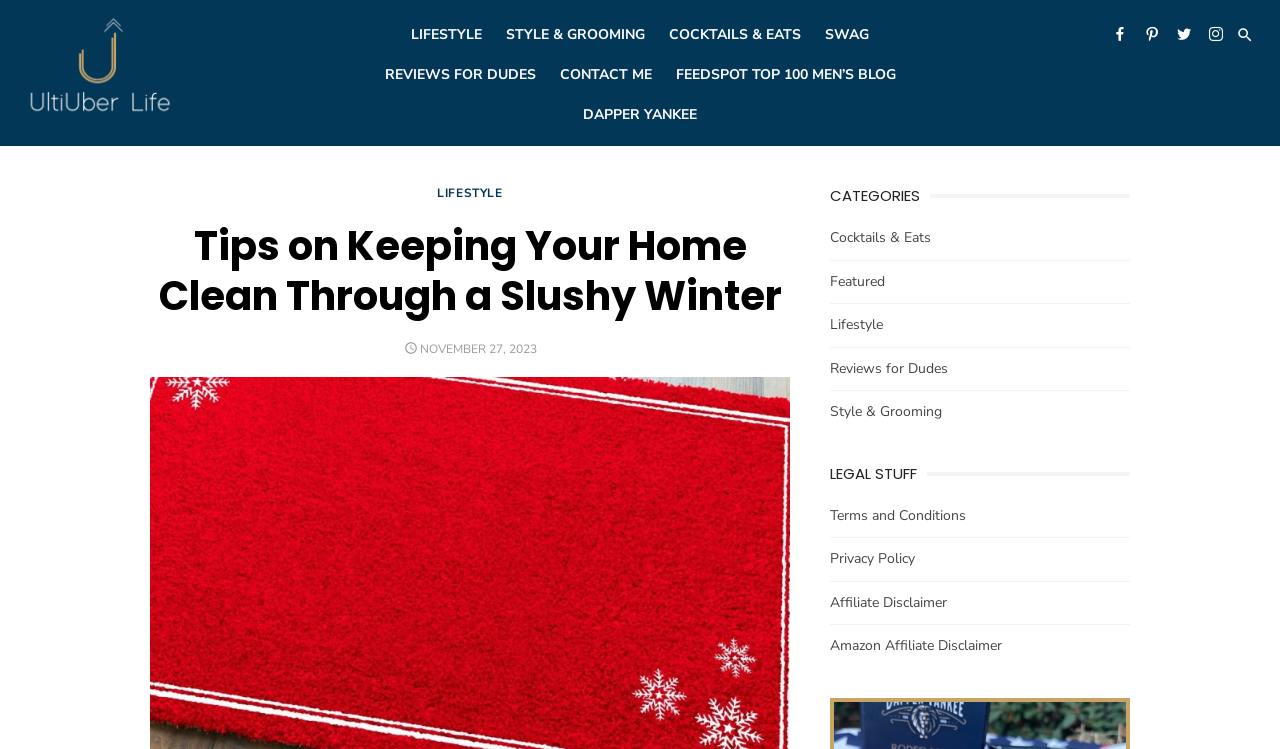How many social media links are available?
Refer to the screenshot and respond with a concise word or phrase.

4